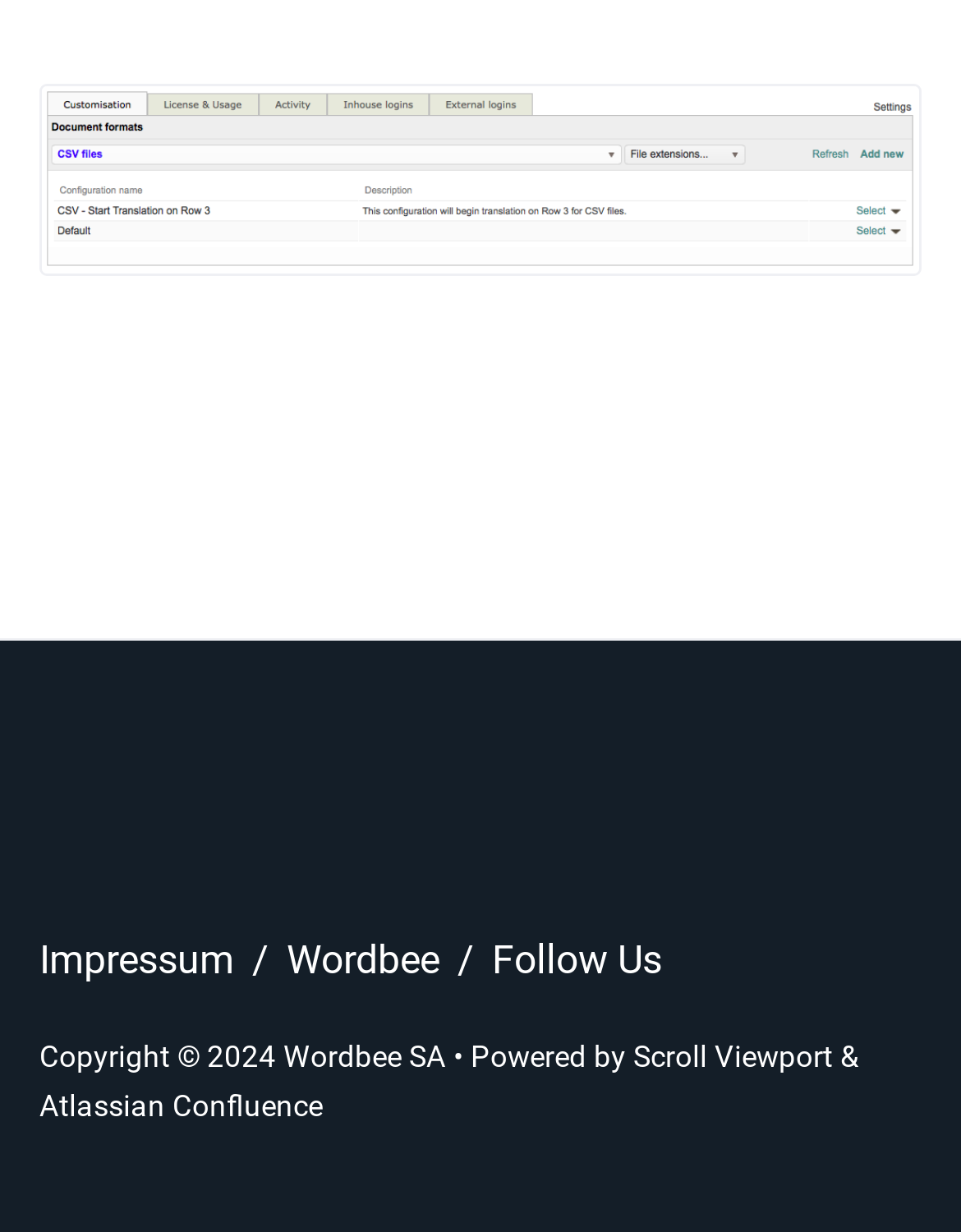Bounding box coordinates are specified in the format (top-left x, top-left y, bottom-right x, bottom-right y). All values are floating point numbers bounded between 0 and 1. Please provide the bounding box coordinate of the region this sentence describes: Wordbee

[0.298, 0.76, 0.468, 0.798]